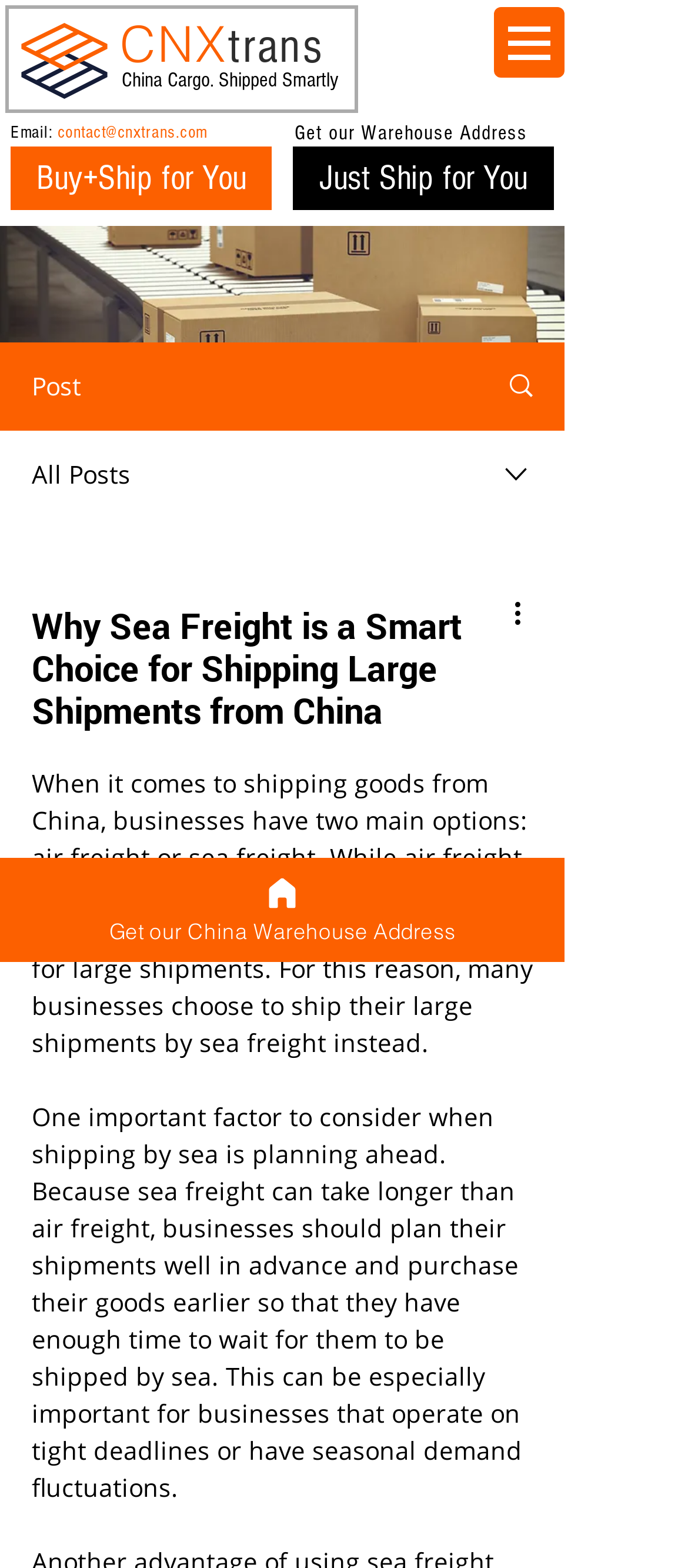Find the bounding box coordinates for the area you need to click to carry out the instruction: "View all posts". The coordinates should be four float numbers between 0 and 1, indicated as [left, top, right, bottom].

[0.046, 0.292, 0.19, 0.313]